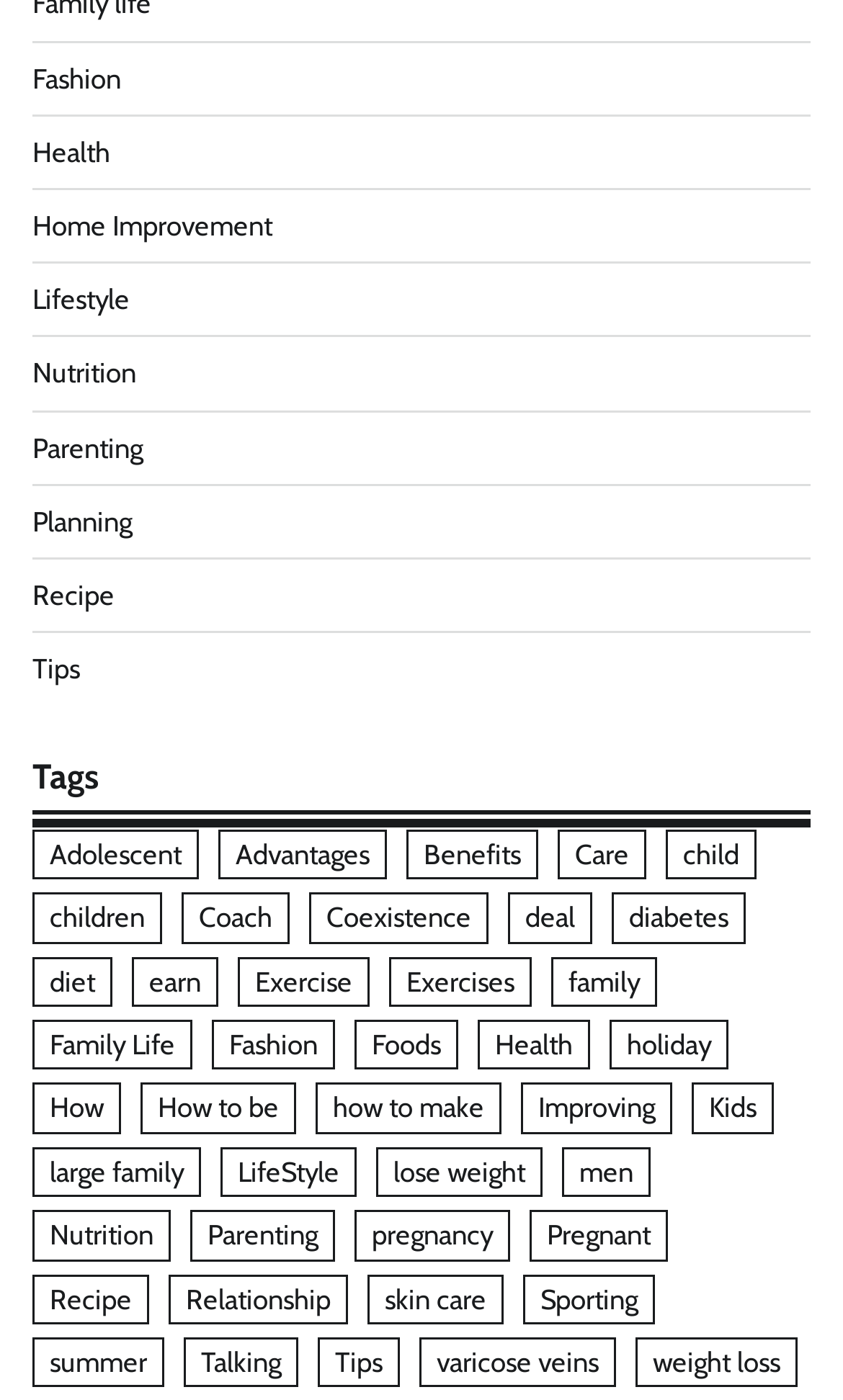Identify the bounding box of the UI component described as: "large family".

[0.038, 0.819, 0.238, 0.855]